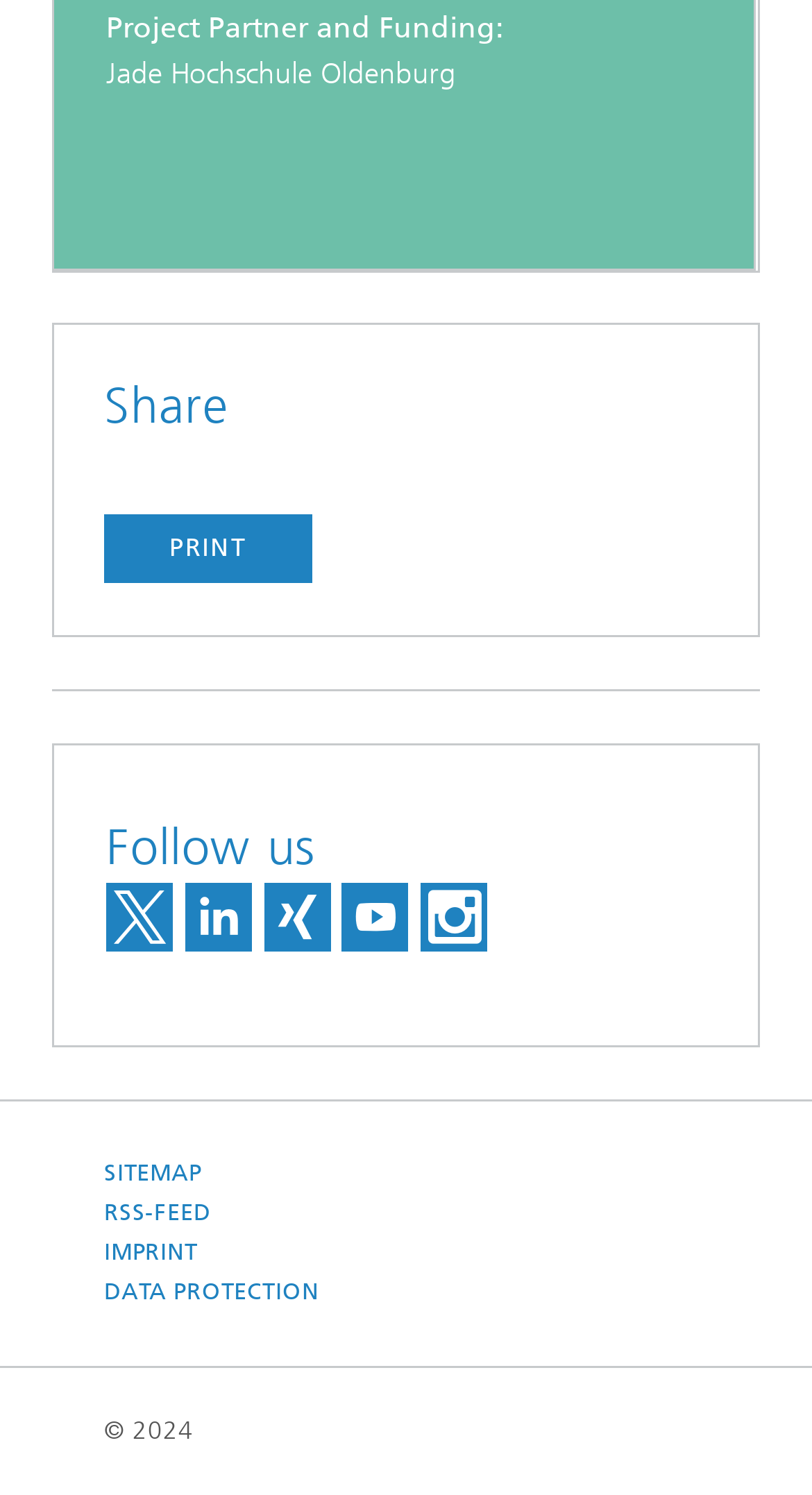Give a one-word or short-phrase answer to the following question: 
What is the phone number of Prof. Dr.-Ing Frank Wallhoff?

+49 441 2172-432